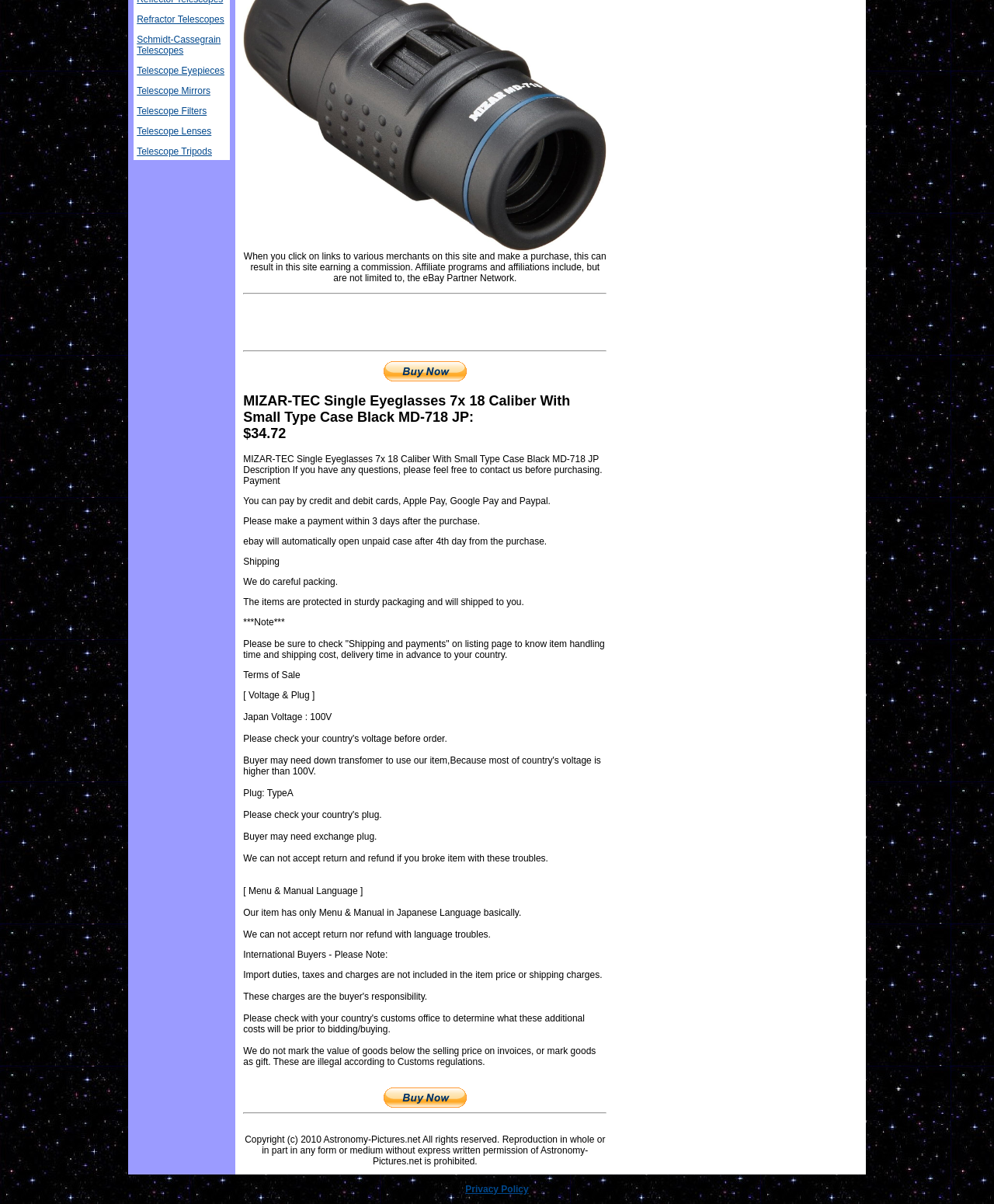Identify the bounding box for the UI element that is described as follows: "Schmidt-Cassegrain Telescopes".

[0.138, 0.028, 0.222, 0.046]